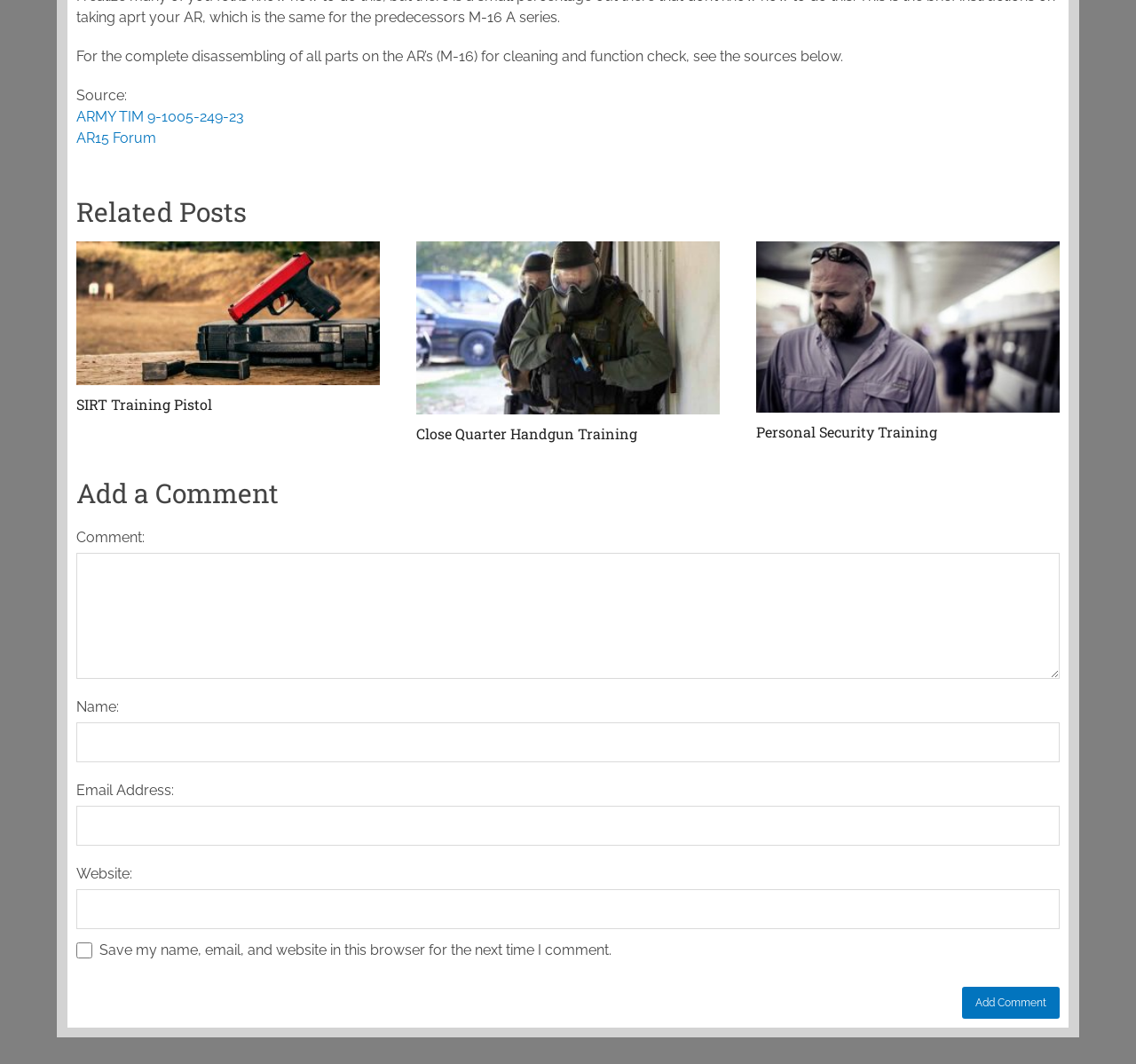Identify the bounding box coordinates of the area that should be clicked in order to complete the given instruction: "Click the link to SIRT Training Pistol". The bounding box coordinates should be four float numbers between 0 and 1, i.e., [left, top, right, bottom].

[0.067, 0.227, 0.334, 0.389]